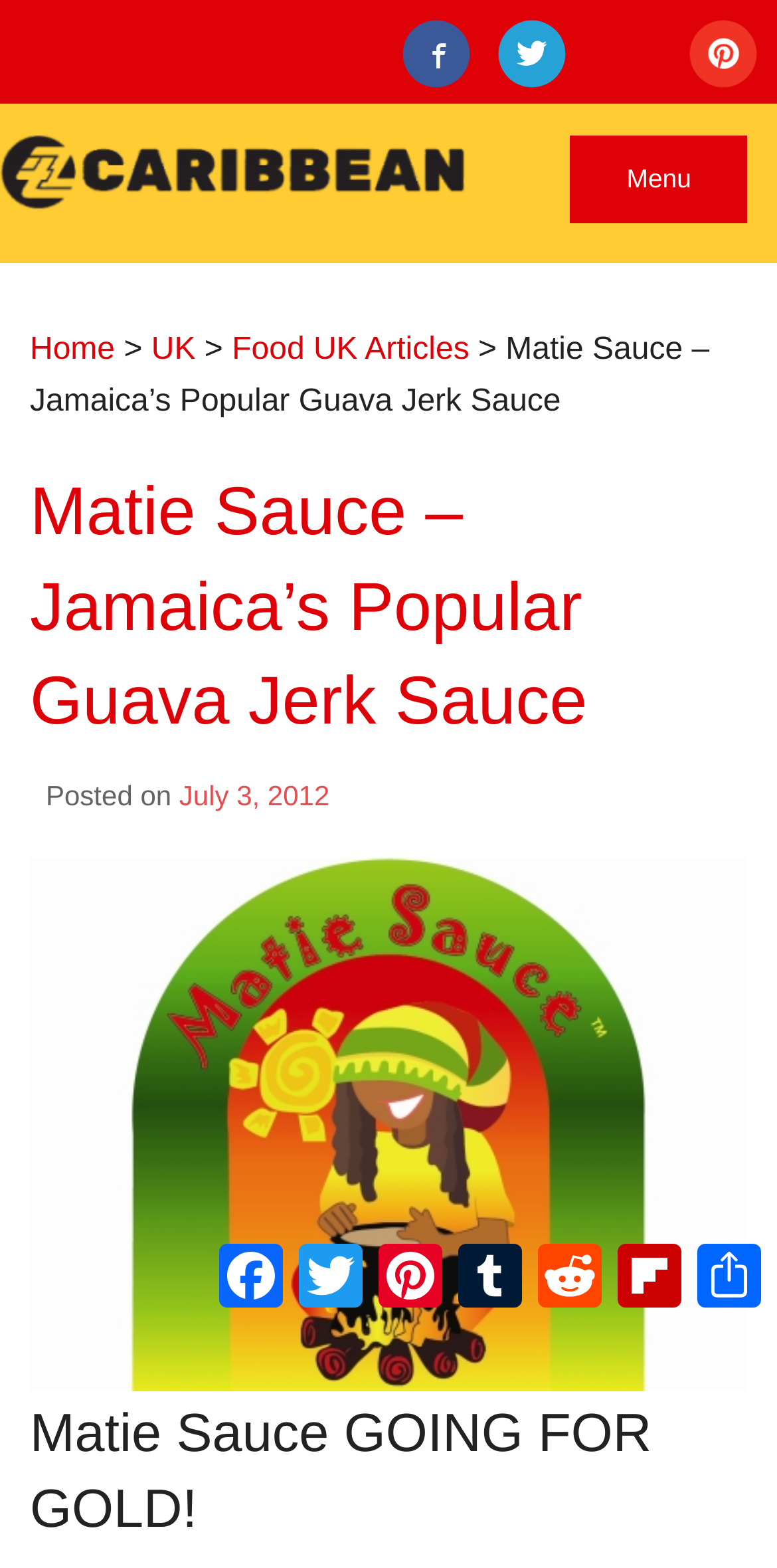What is the theme of the image on the page?
Using the details from the image, give an elaborate explanation to answer the question.

The image on the page is related to Matie Sauce, which is the main topic of the webpage. The image description is 'Matie Sauce', which confirms this.